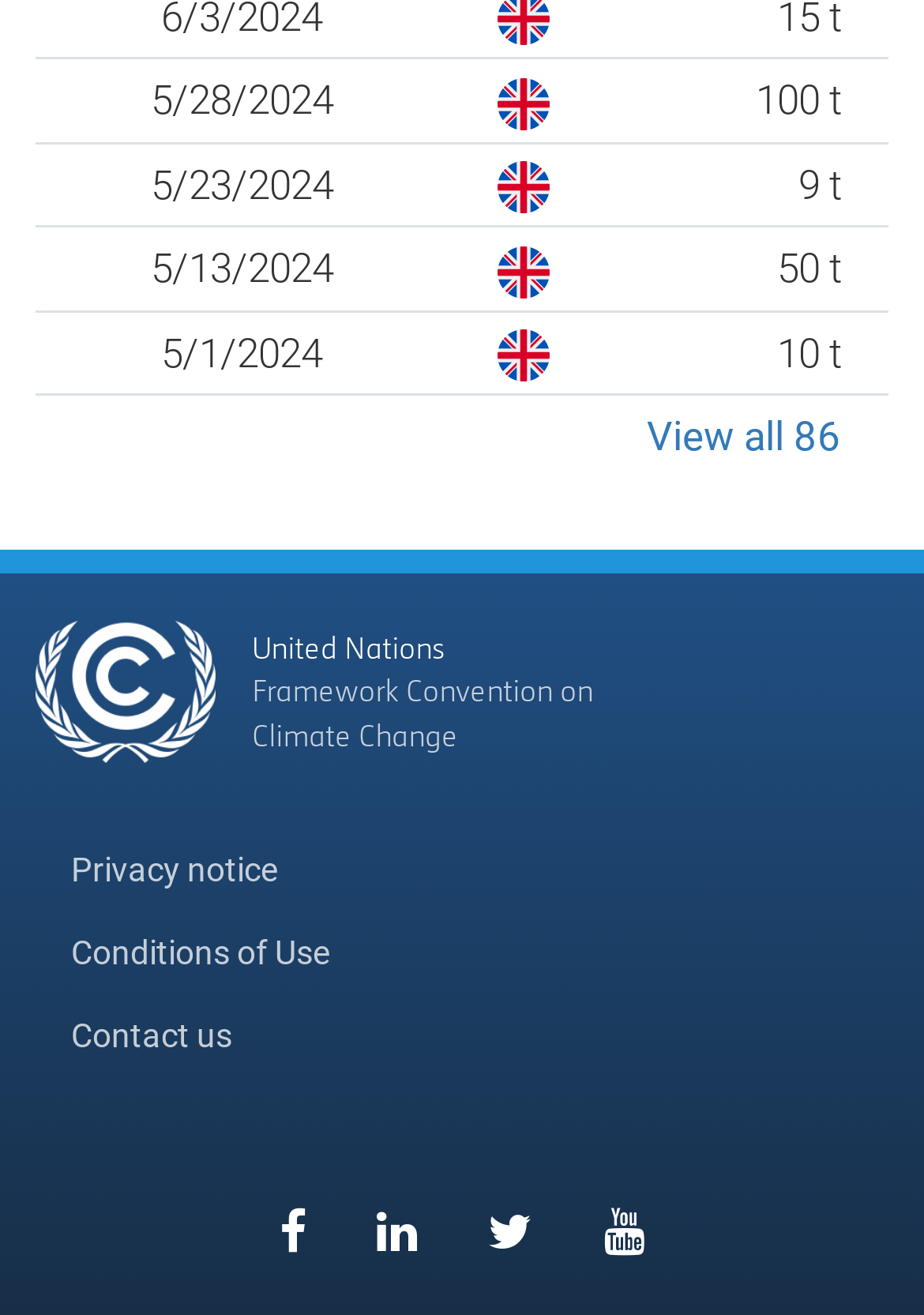How many links are at the bottom of the page?
Using the image, answer in one word or phrase.

7